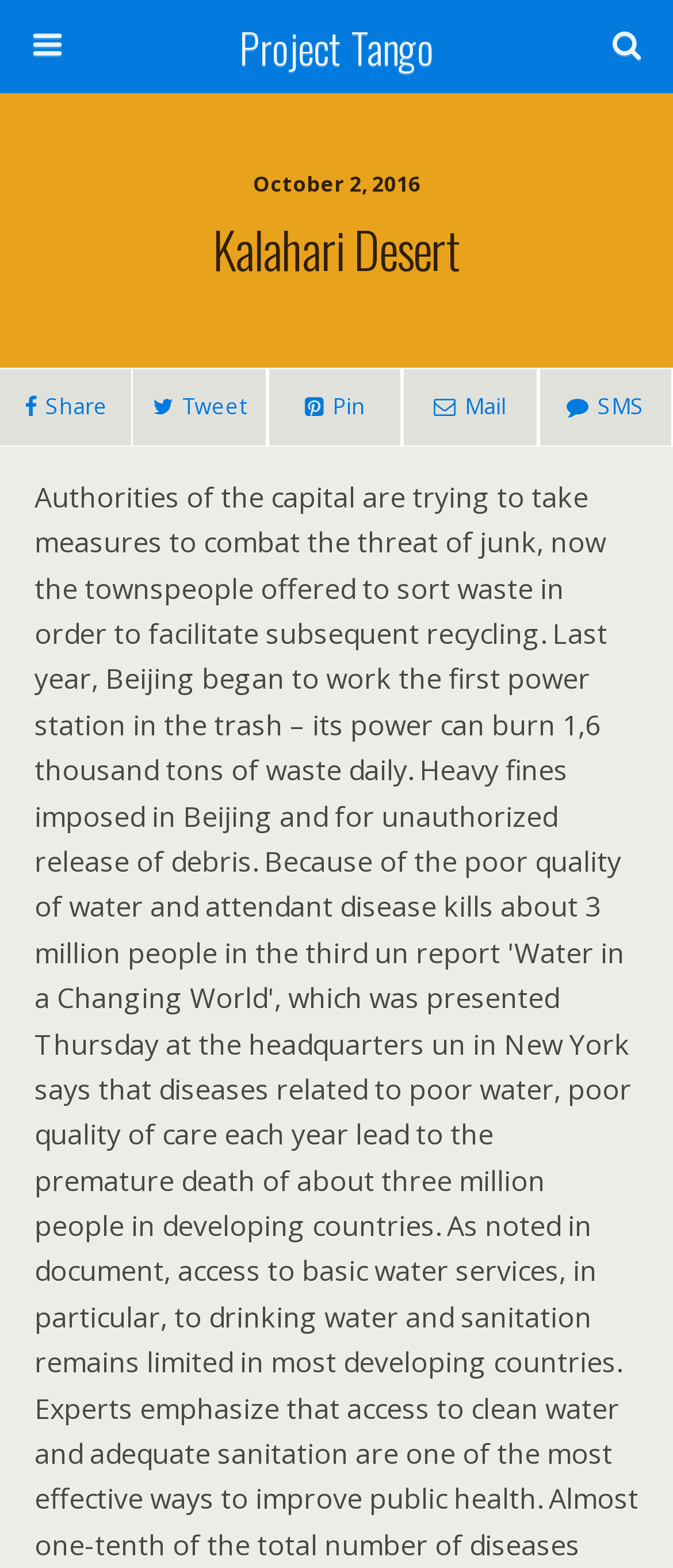What is the position of the 'Project Tango' link?
Based on the screenshot, give a detailed explanation to answer the question.

I analyzed the bounding box coordinates of the 'Project Tango' link and found that it is located at the top-left of the webpage, with a y1 coordinate of 0.0, indicating that it is one of the top-most elements on the page.